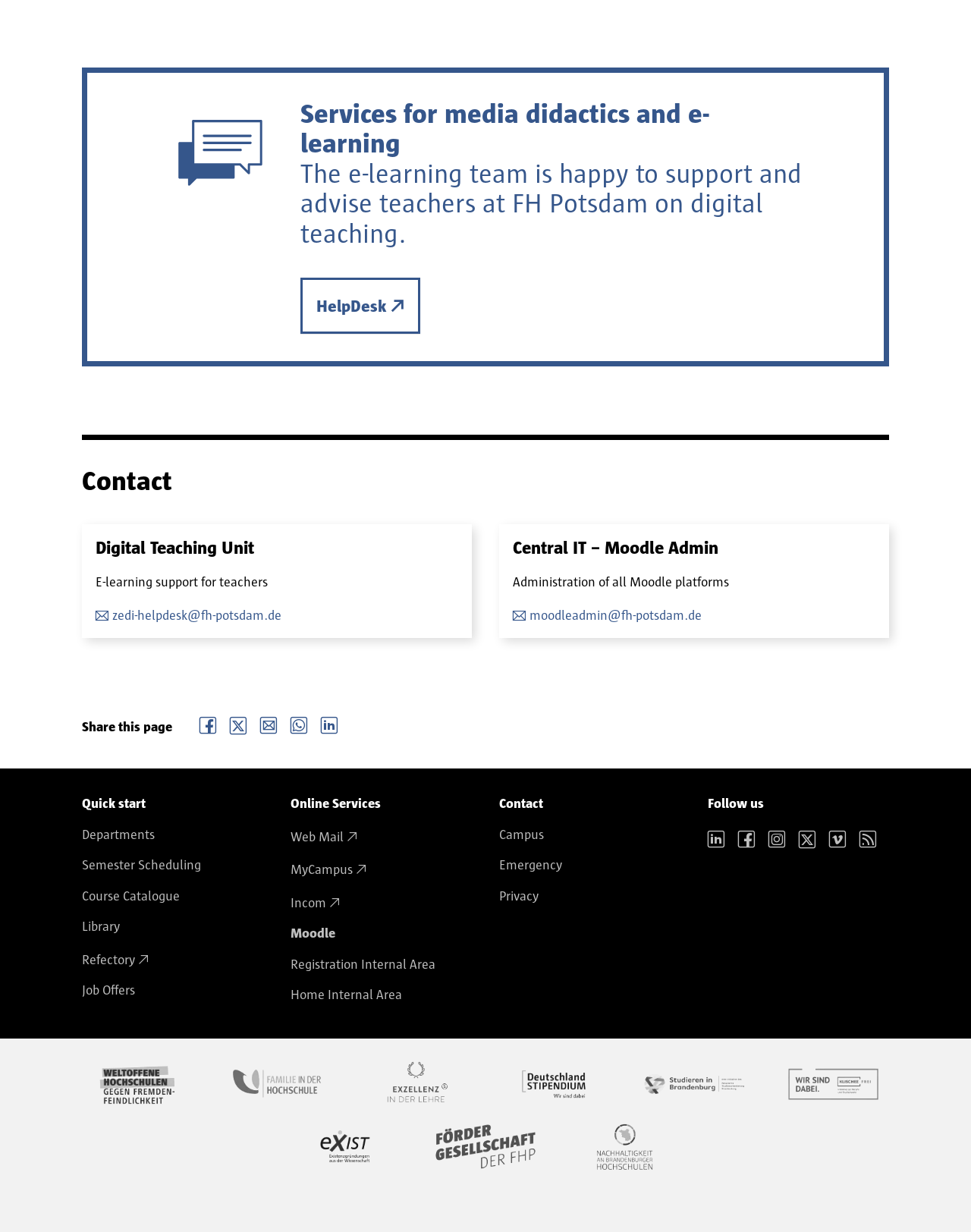What is the purpose of the 'Quick start' section?
Could you answer the question in a detailed manner, providing as much information as possible?

The 'Quick start' section contains links to various departments such as 'Departments', 'Semester Scheduling', 'Course Catalogue', and more. The purpose of this section is to provide quick links to these departments, allowing users to easily access them.